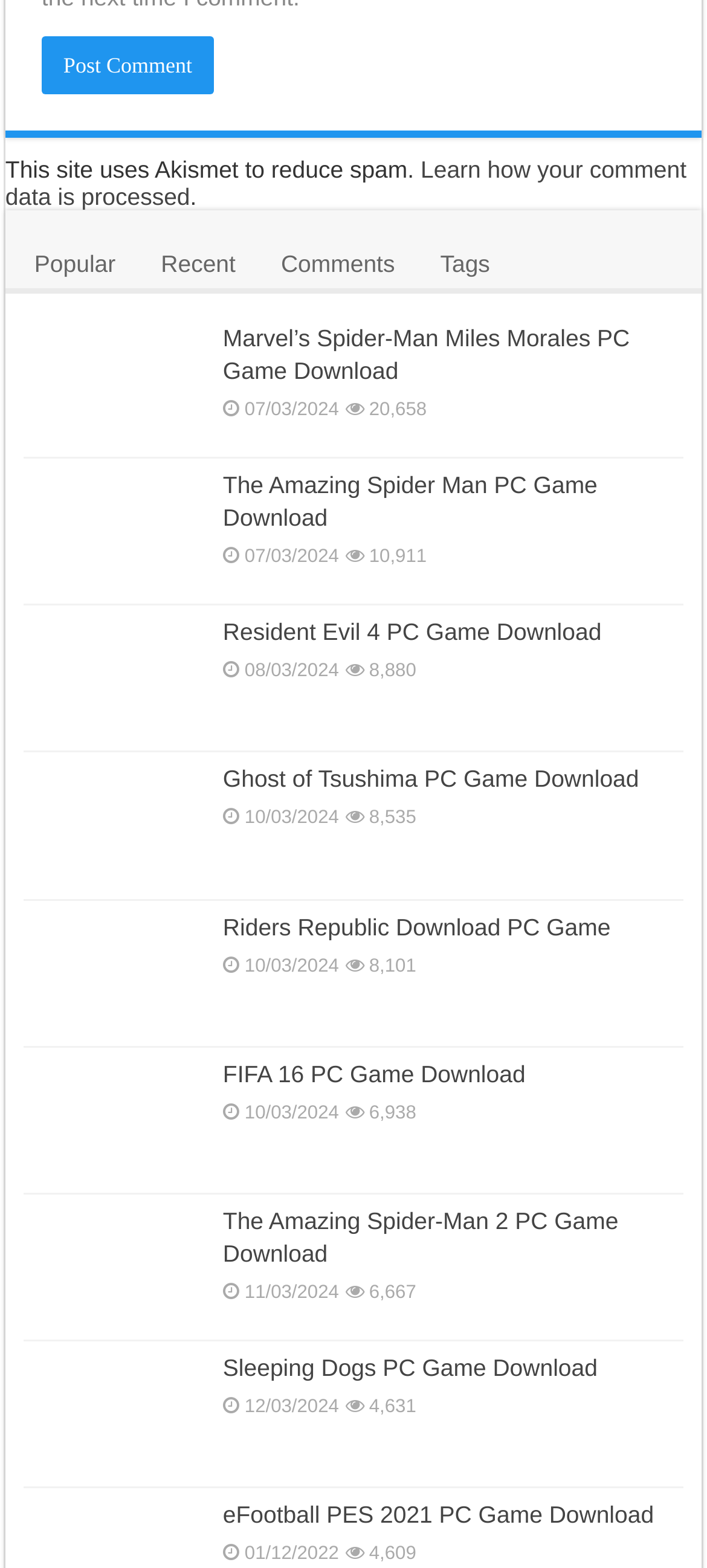What is the oldest game listed?
Give a comprehensive and detailed explanation for the question.

I searched for the game with the oldest date, which is '01/12/2022' next to the 'eFootball PES 2021' heading. This indicates that it is the oldest game listed.